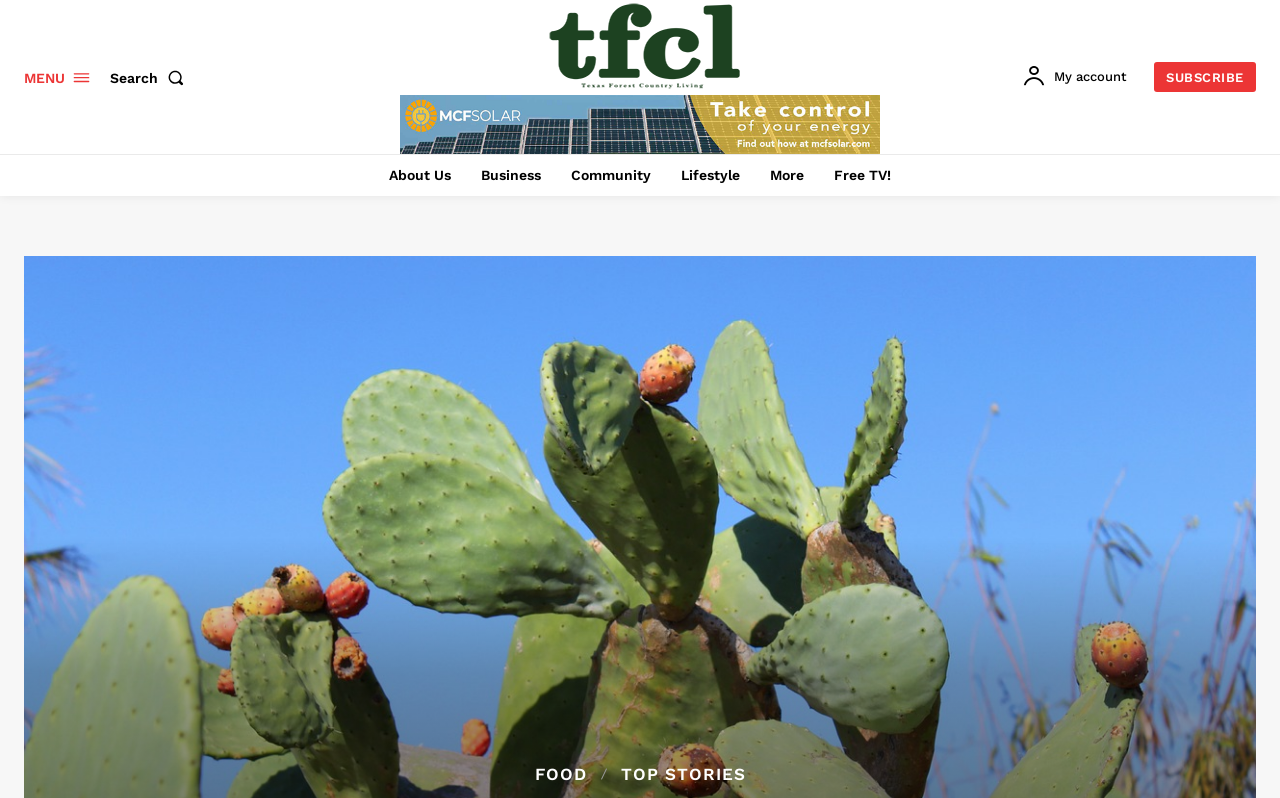Please find the bounding box coordinates of the element that must be clicked to perform the given instruction: "Click the MENU link". The coordinates should be four float numbers from 0 to 1, i.e., [left, top, right, bottom].

[0.019, 0.07, 0.07, 0.124]